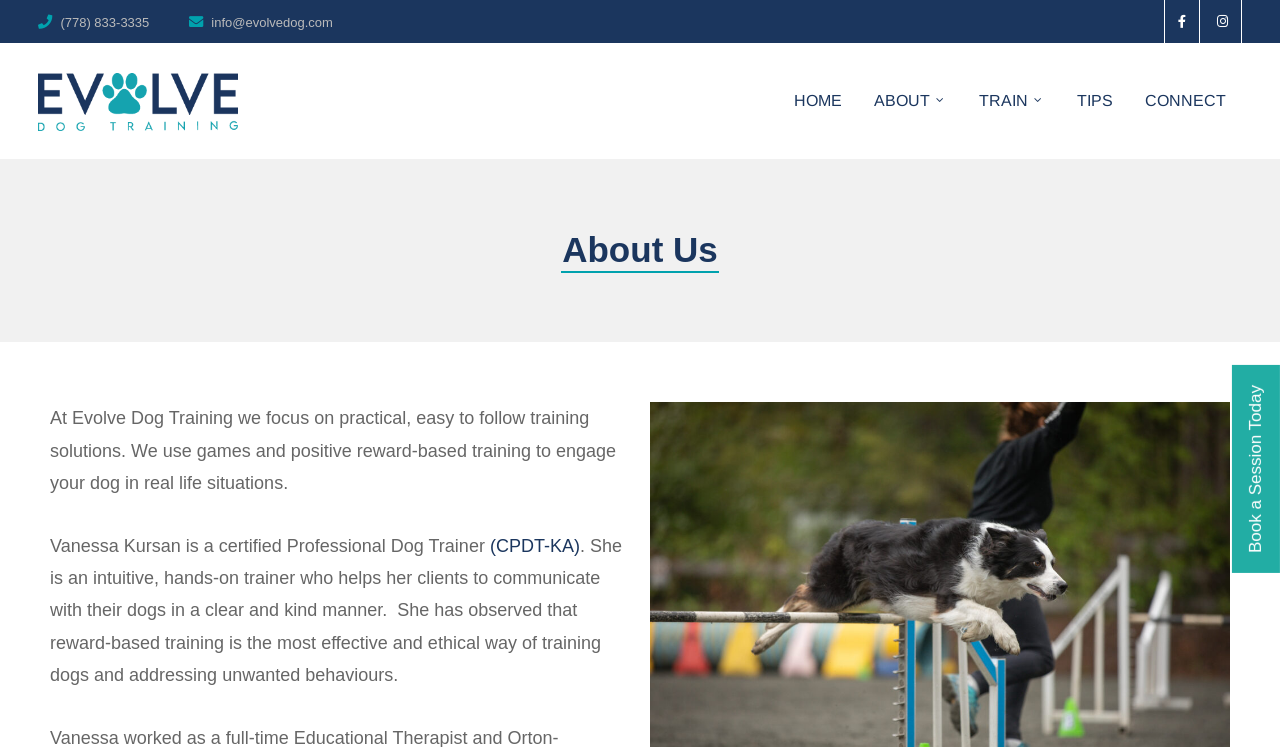Determine the bounding box coordinates of the region to click in order to accomplish the following instruction: "Learn more about the trainer". Provide the coordinates as four float numbers between 0 and 1, specifically [left, top, right, bottom].

[0.383, 0.717, 0.453, 0.744]